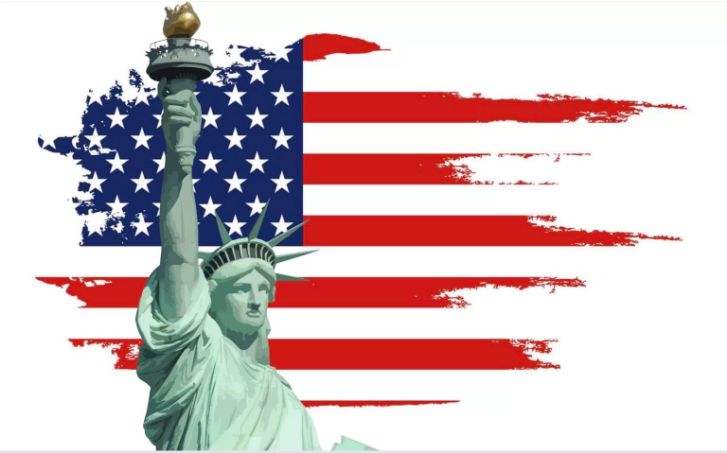Provide a comprehensive description of the image.

The image features the iconic Statue of Liberty, a symbol of freedom and democracy, set against a backdrop of a stylized American flag. The flag, depicted with bold strokes of red, white, and blue, enhances the sense of patriotism. The statue, with its torch raised high, embodies hope and the welcoming spirit of the United States, serving as a beacon for immigrants and a reminder of the nation’s core values. The composition evokes strong feelings of national pride and reflects the enduring significance of these symbols in American culture.